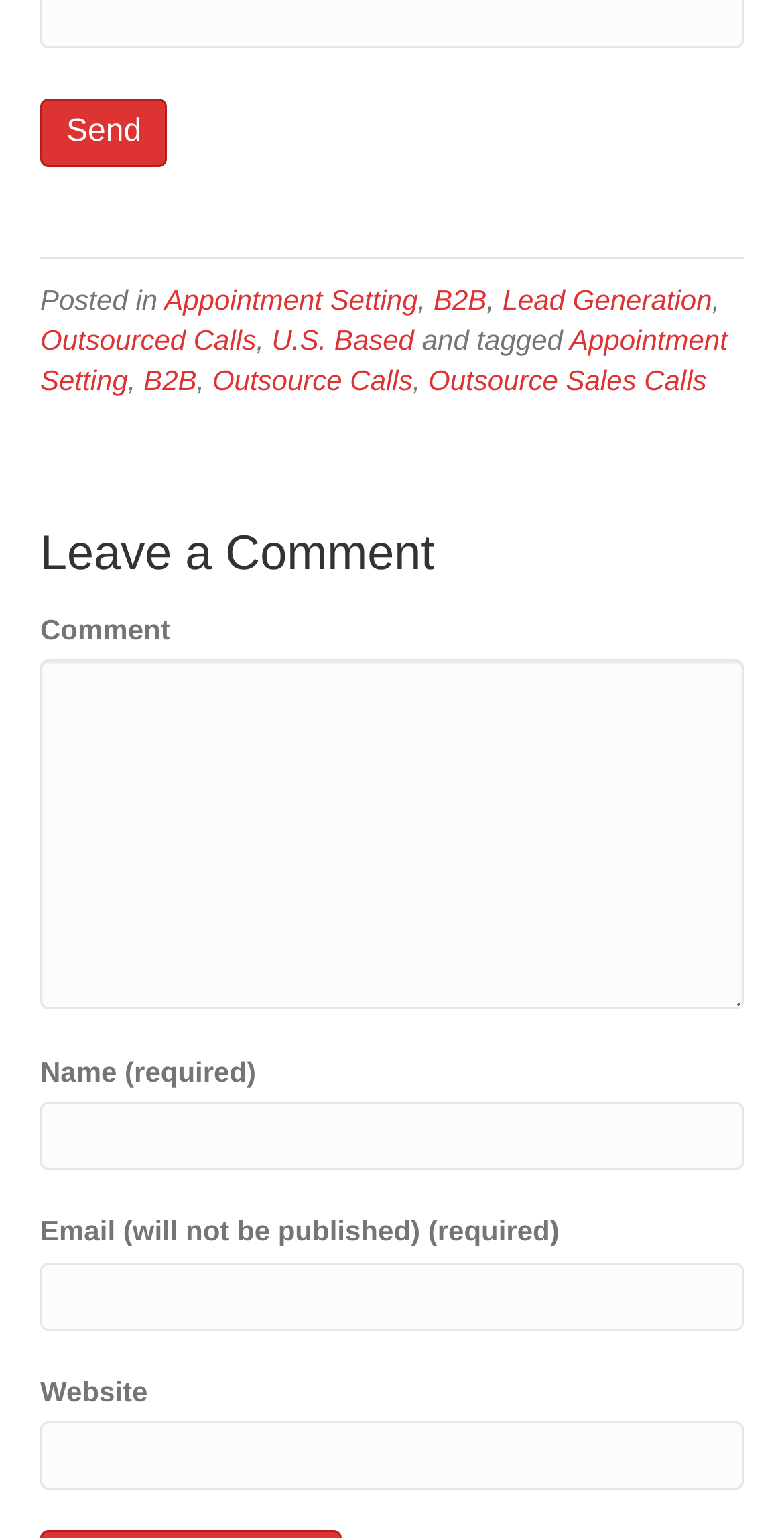What is the purpose of the 'Website' field?
Please provide a detailed and comprehensive answer to the question.

The 'Website' field is an optional text field that allows users to provide their website URL. It is not marked as required, suggesting that users do not need to provide this information in order to leave a comment.